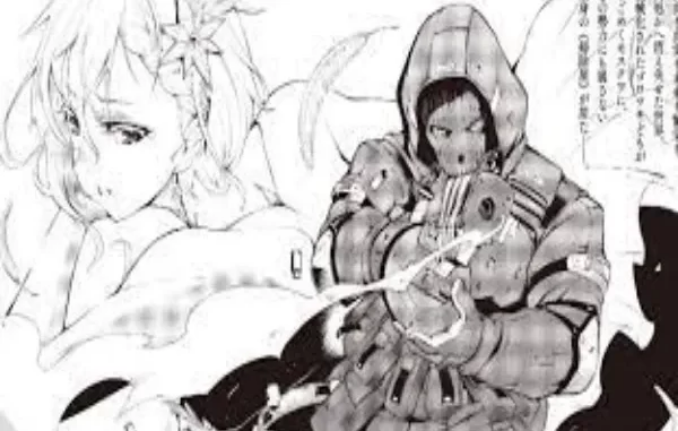Provide an in-depth description of the image.

The image captures a striking moment from the "Goblin Slayer" manga, showcasing the protagonist, Goblin Slayer, in a dramatic and gritty composition. He is depicted in his signature armor, which reflects his readiness for battle, embodying the themes of bravery and resilience that permeate the series. Surrounding him are ethereal elements and silhouettes, suggesting a chaotic environment filled with challenges and adversaries. A softly drawn female figure can be seen to the left, adding contrast to the intense focus on Goblin Slayer. This juxtaposition emphasizes the bond between characters in the narrative, as the story revolves around the struggles they face together. The artwork encapsulates the dark fantasy aesthetic of the manga, hinting at the perilous adventures and the emotional depth of its characters.